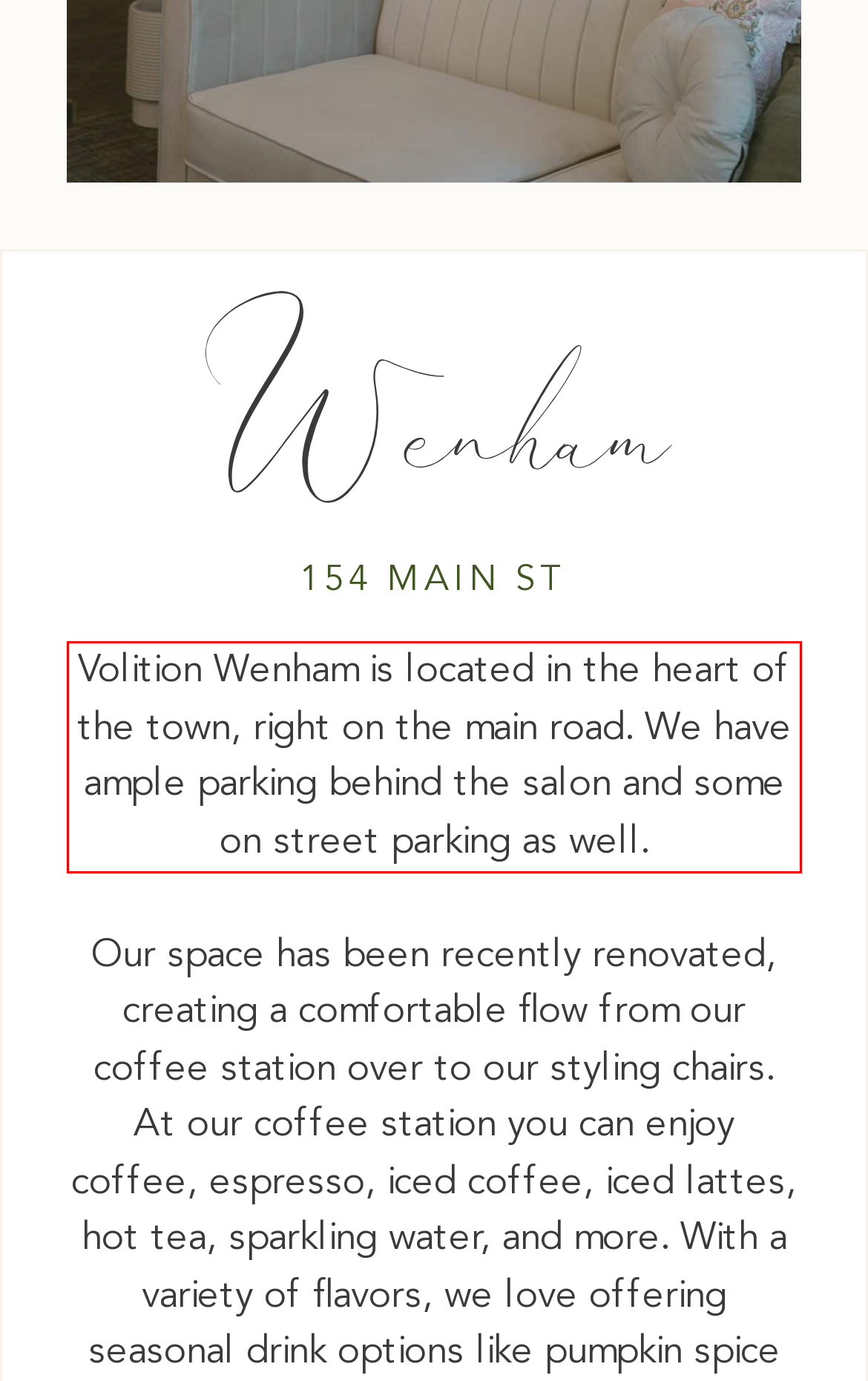Extract and provide the text found inside the red rectangle in the screenshot of the webpage.

Volition Wenham is located in the heart of the town, right on the main road. We have ample parking behind the salon and some on street parking as well.